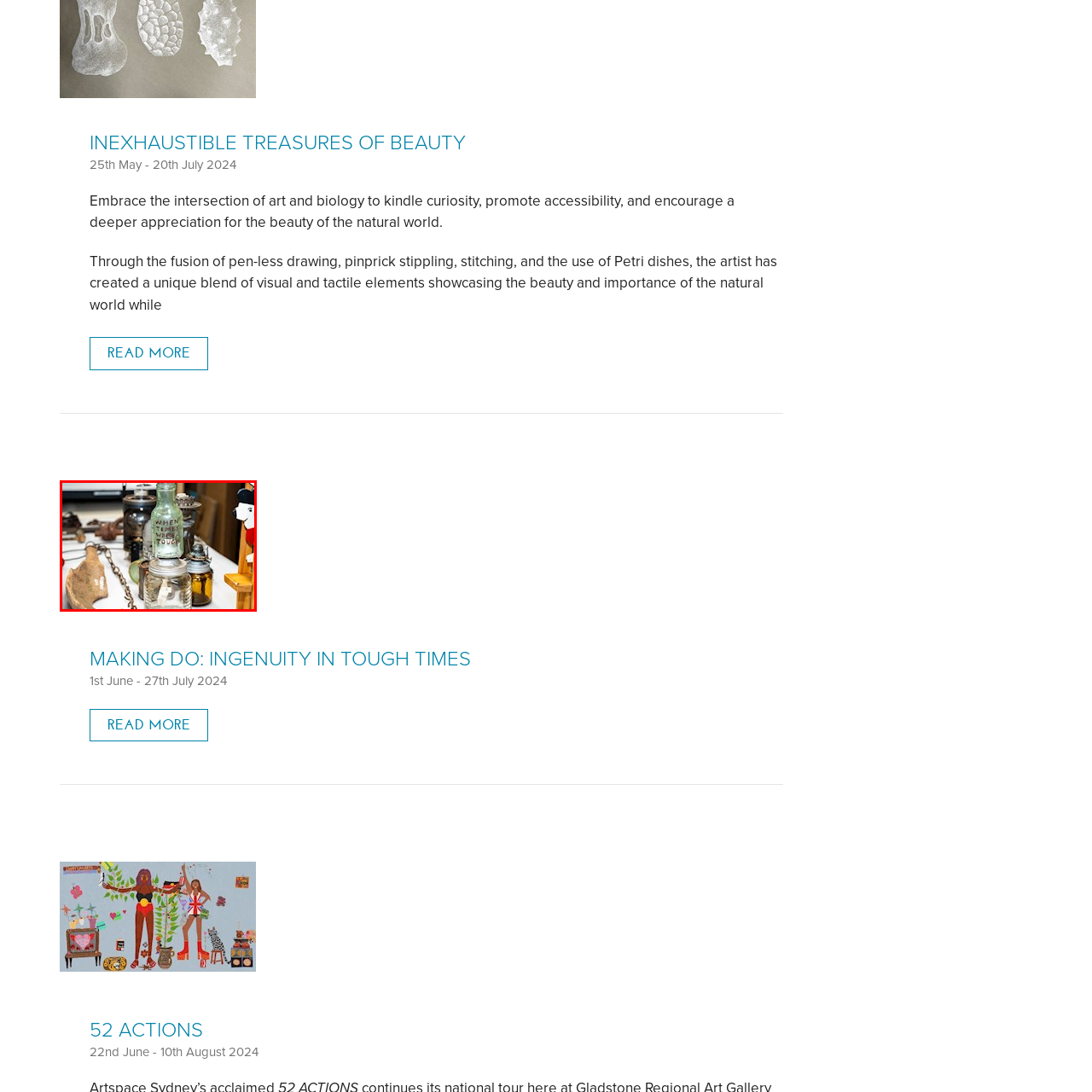Concentrate on the part of the image bordered in red, What theme does the collection invite viewers to reflect on? Answer concisely with a word or phrase.

Making do in tough times